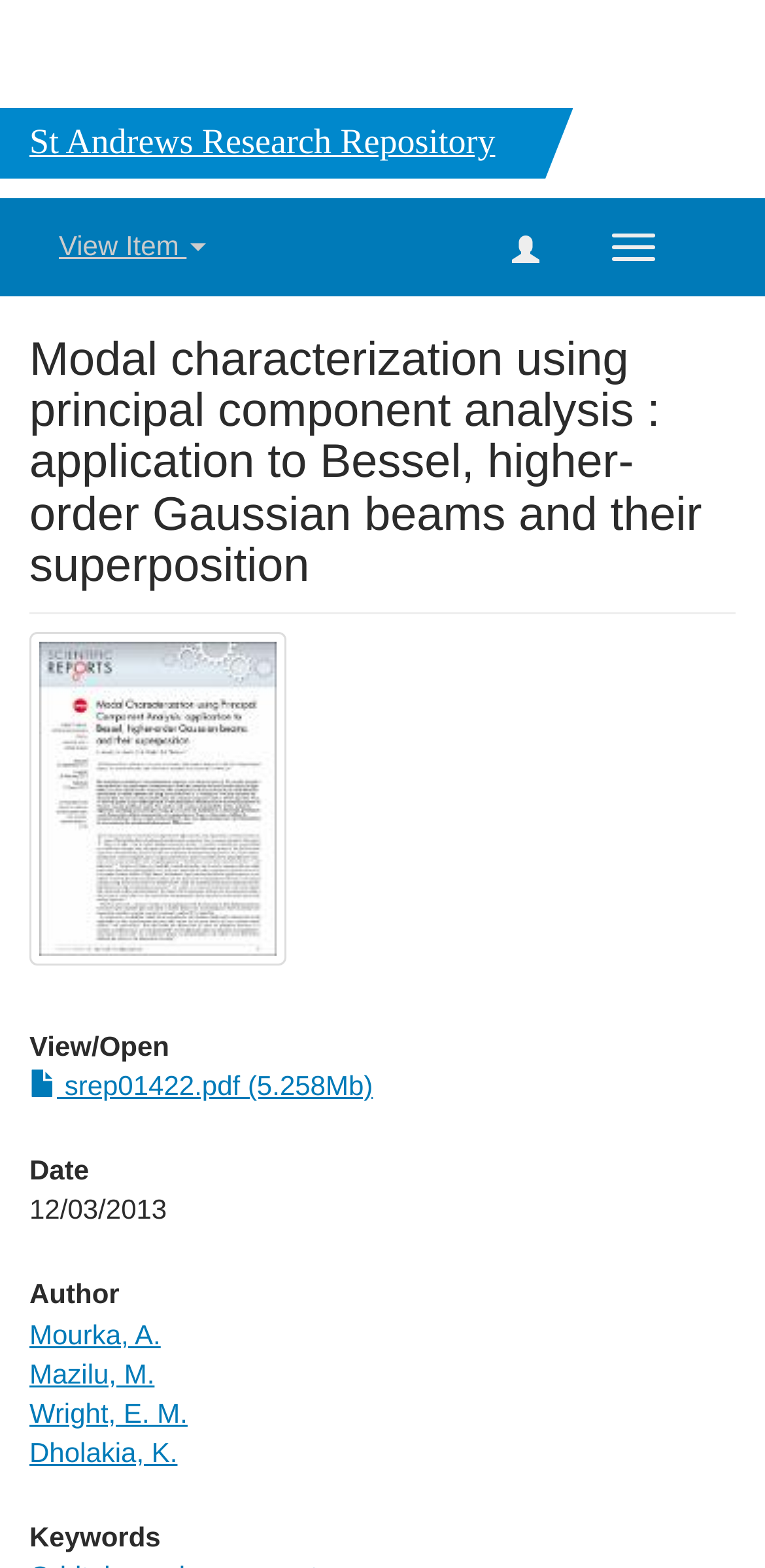Analyze the image and answer the question with as much detail as possible: 
How many authors are listed for this research?

I found the answer by looking at the link elements with the text 'Mourka, A.', 'Mazilu, M.', 'Wright, E. M.', and 'Dholakia, K.' which suggests that there are 4 authors listed for this research.